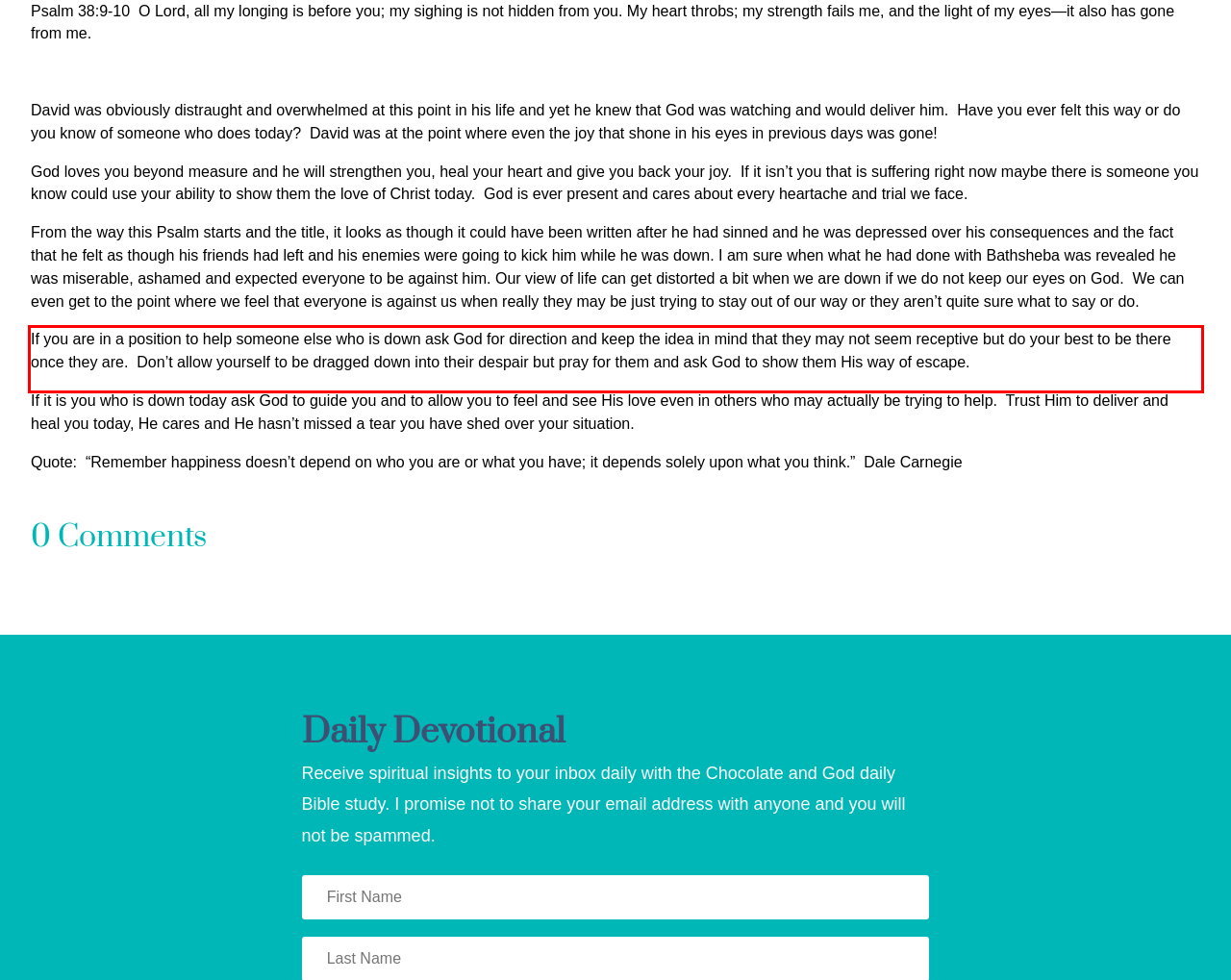Examine the webpage screenshot and use OCR to obtain the text inside the red bounding box.

If you are in a position to help someone else who is down ask God for direction and keep the idea in mind that they may not seem receptive but do your best to be there once they are. Don’t allow yourself to be dragged down into their despair but pray for them and ask God to show them His way of escape.